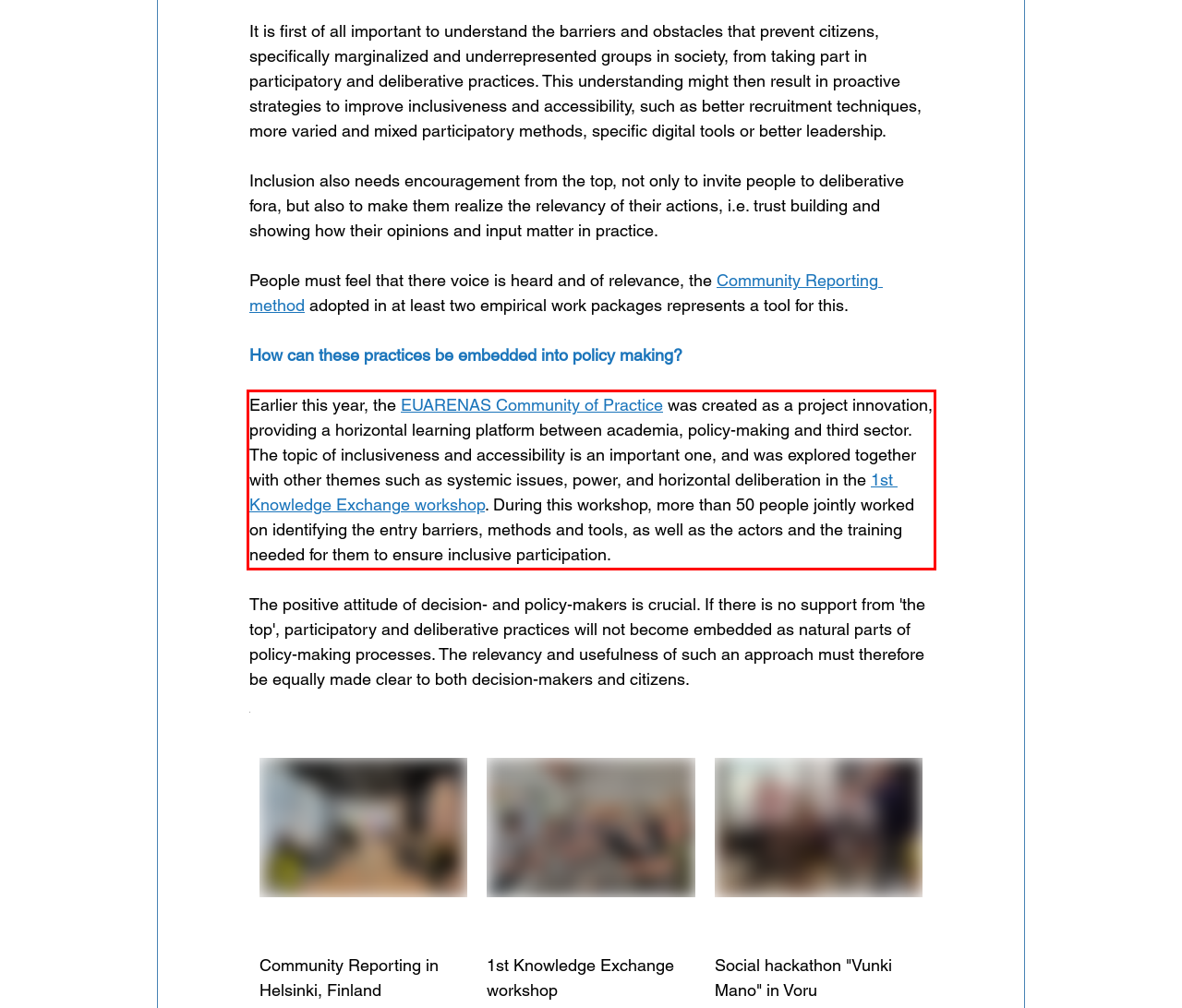Please look at the screenshot provided and find the red bounding box. Extract the text content contained within this bounding box.

Earlier this year, the EUARENAS Community of Practice was created as a project innovation, providing a horizontal learning platform between academia, policy-making and third sector. The topic of inclusiveness and accessibility is an important one, and was explored together with other themes such as systemic issues, power, and horizontal deliberation in the 1st Knowledge Exchange workshop. During this workshop, more than 50 people jointly worked on identifying the entry barriers, methods and tools, as well as the actors and the training needed for them to ensure inclusive participation.